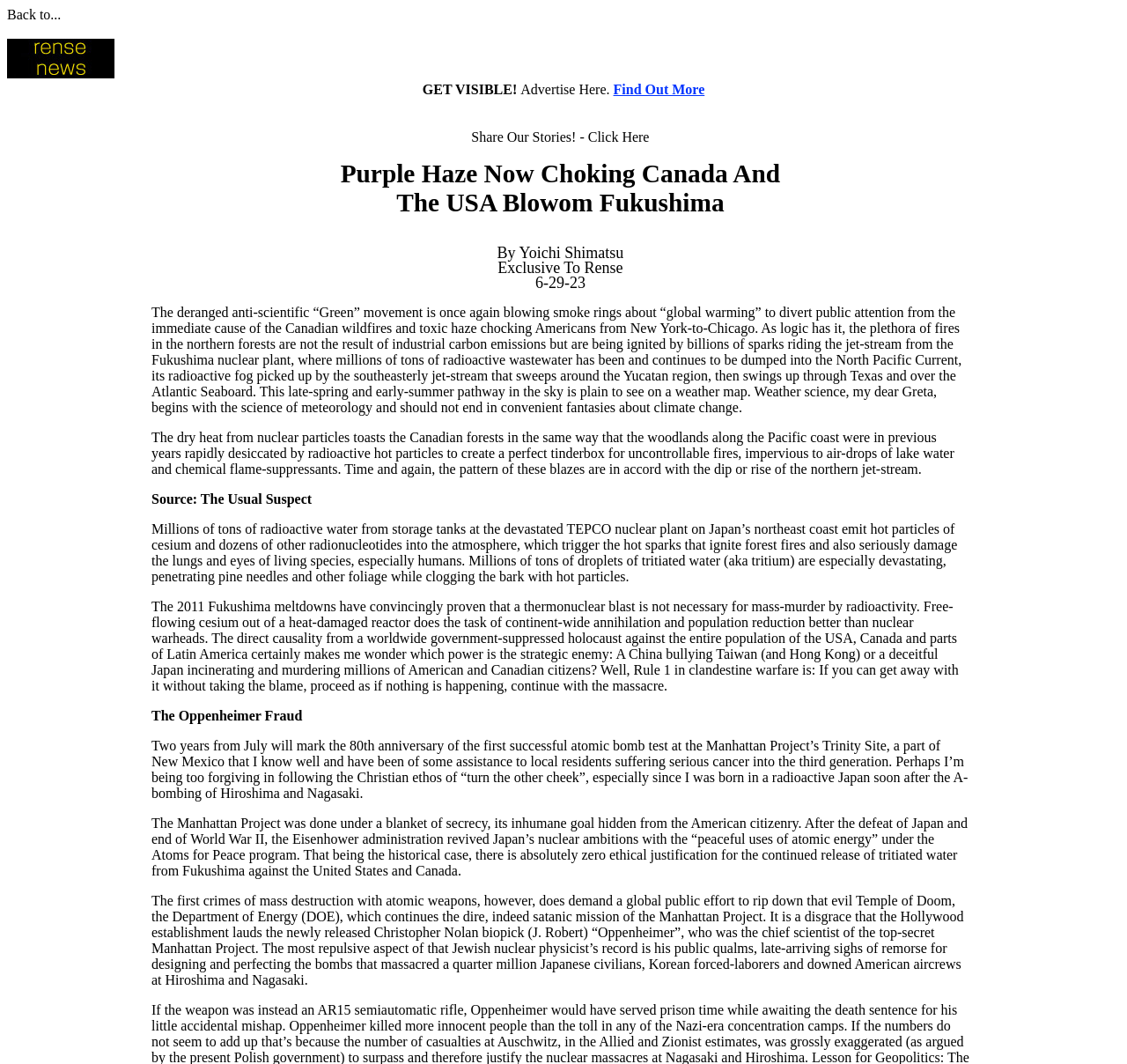What is the purpose of the button?
Carefully analyze the image and provide a thorough answer to the question.

I found a StaticText element with the text 'GET VISIBLE!' at coordinates [0.375, 0.077, 0.462, 0.091]. This suggests that the button is meant to make something visible or prominent.